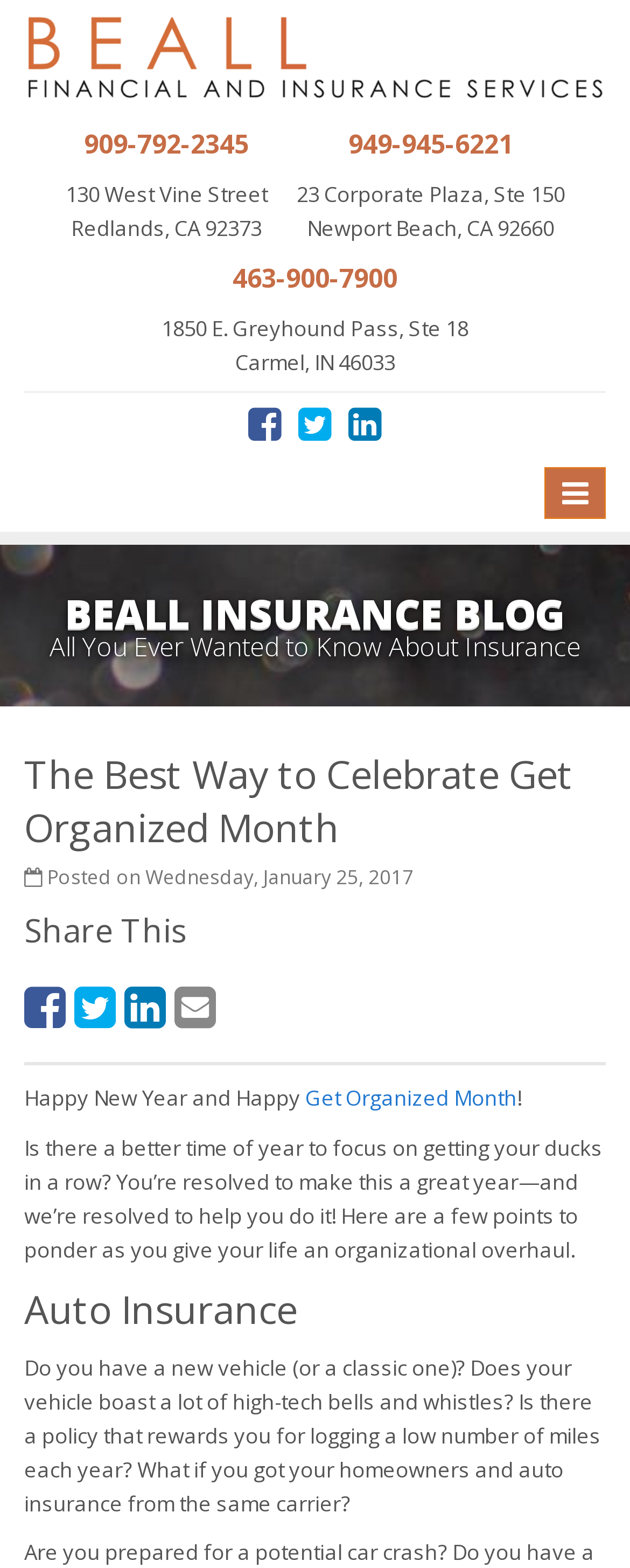Locate the bounding box coordinates of the element that should be clicked to execute the following instruction: "Visit Beall Insurance homepage".

[0.038, 0.027, 0.962, 0.045]